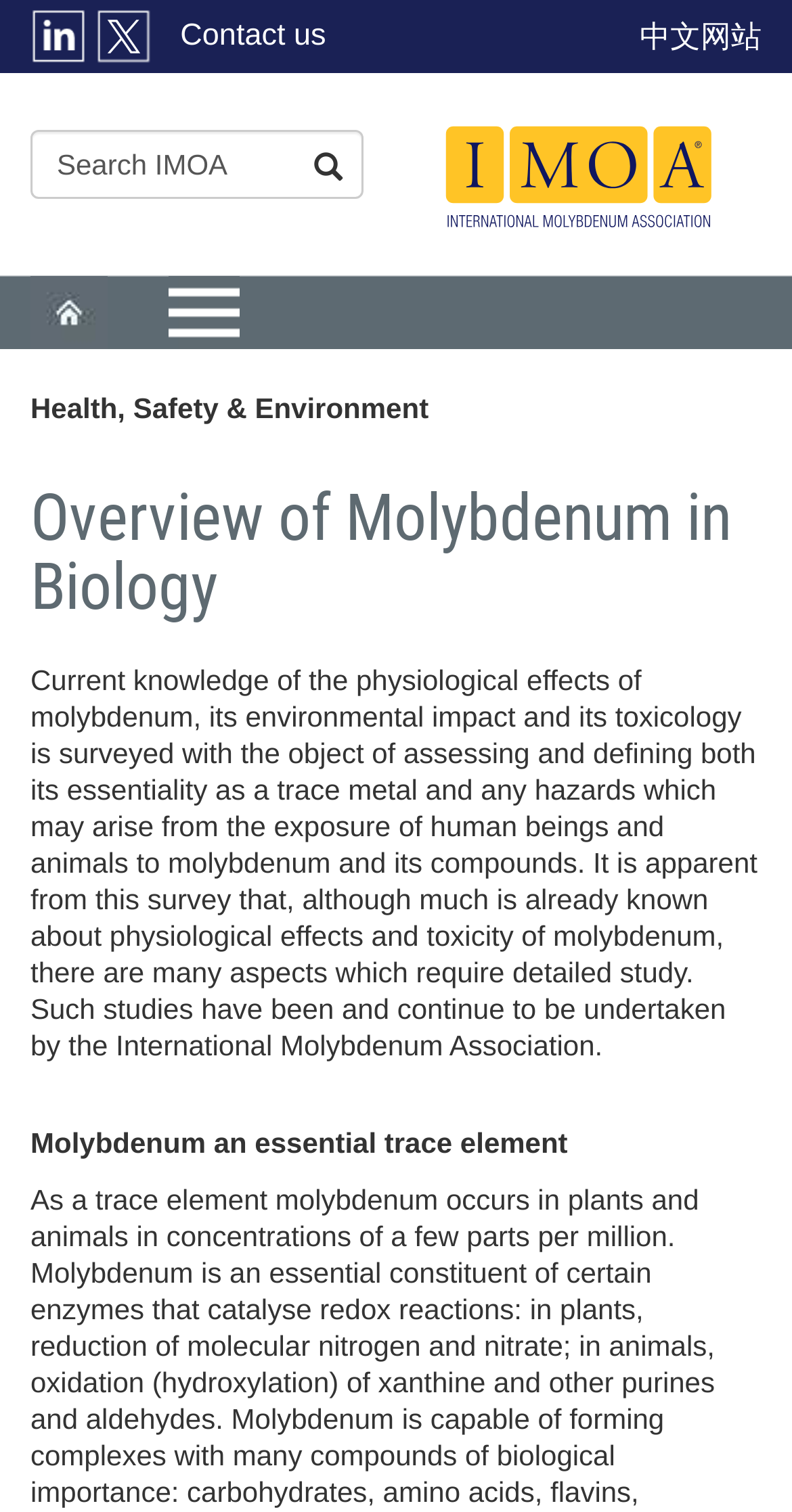Create a detailed summary of all the visual and textual information on the webpage.

The webpage is about "Overview of Molybdenum in Biology". At the top left, there are two links side by side, followed by an image. Below these elements, there is a link "Contact us" and another link "中文网站" at the top right corner. 

A search bar is located at the top center, consisting of a textbox and a button. The search bar is labeled as "Search IMOA". 

Below the search bar, there is a link "Home" with an image, spanning across the entire width of the page. 

The main content of the webpage starts with a heading "Overview of Molybdenum in Biology", followed by a paragraph of text that summarizes the current knowledge of molybdenum's physiological effects, environmental impact, and toxicology. 

Below this paragraph, there is a subheading "Molybdenum an essential trace element". 

On the left side of the page, there are several links, including "Health, Safety & Environment", and some empty links with no text.